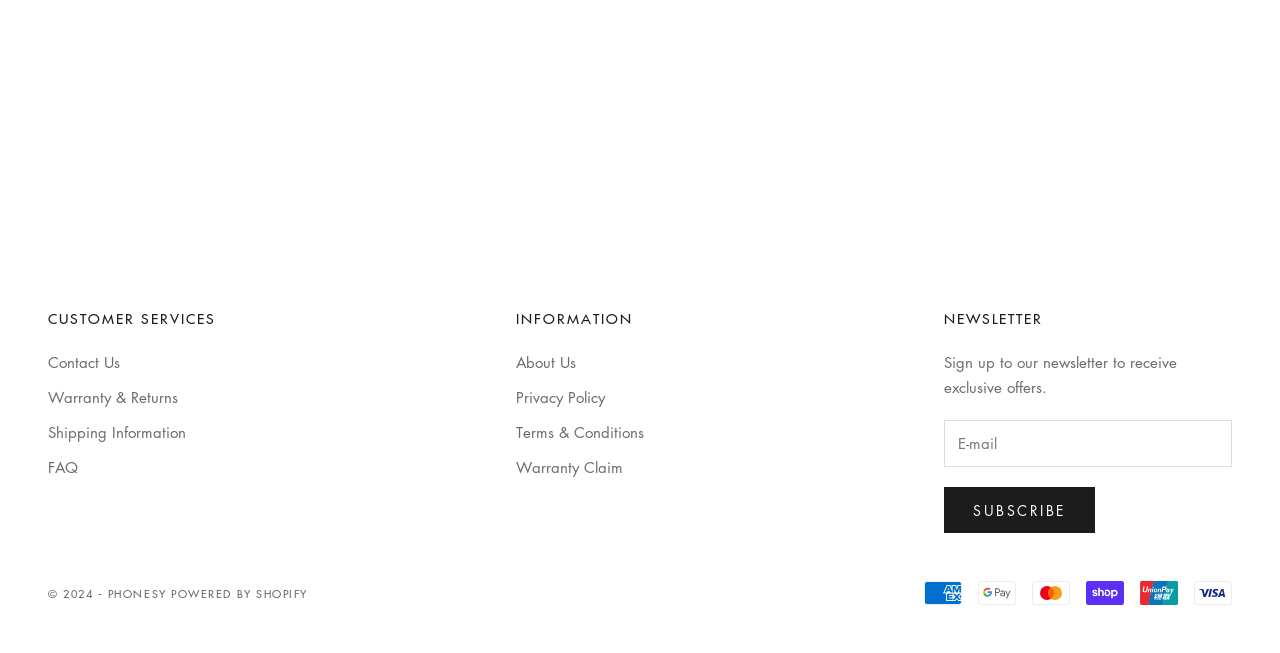Could you provide the bounding box coordinates for the portion of the screen to click to complete this instruction: "Click on the 'Contact Us' link"?

[0.038, 0.539, 0.094, 0.57]